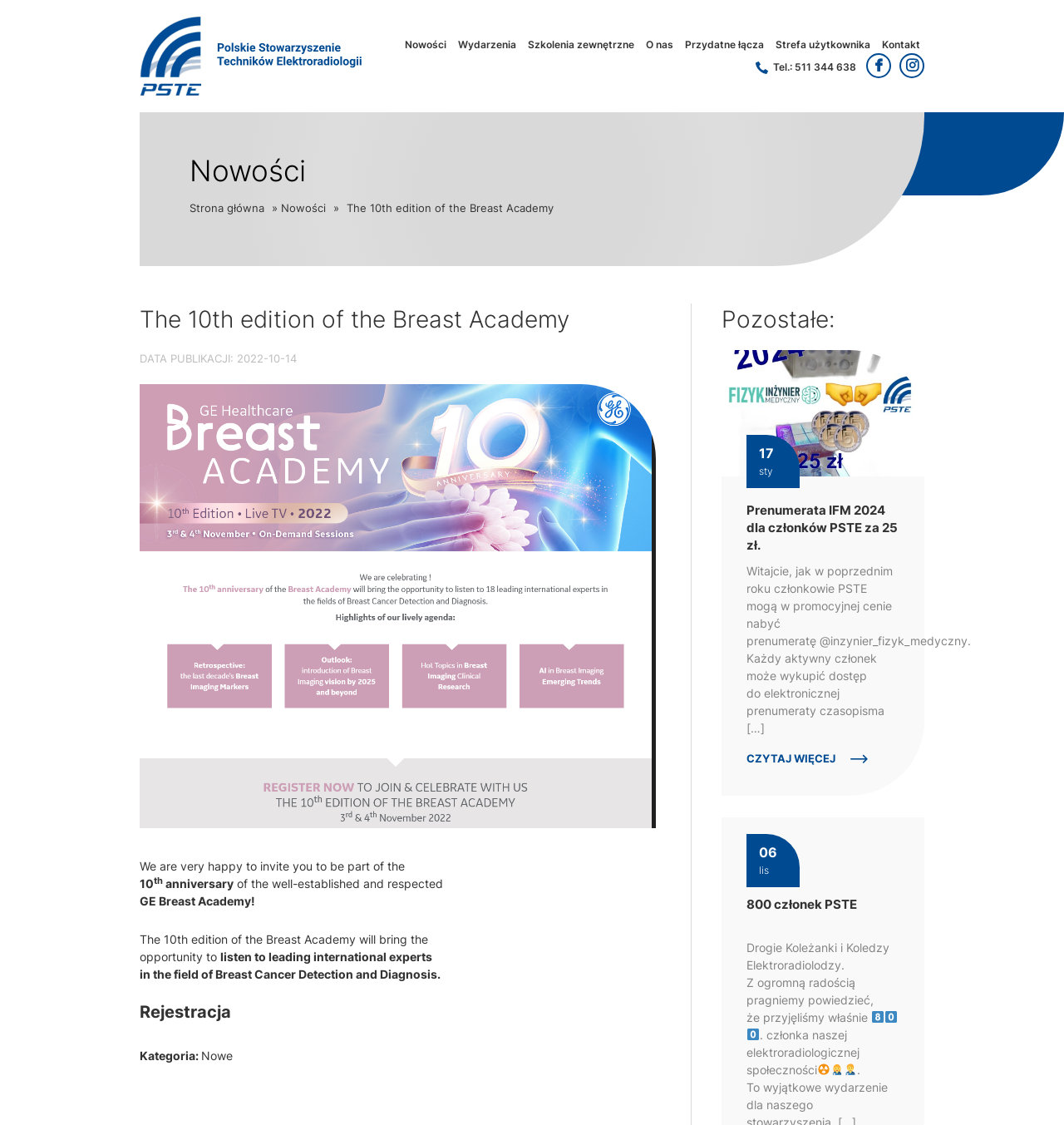Can you specify the bounding box coordinates for the region that should be clicked to fulfill this instruction: "Click the 'inquiry@e-grindabrasives.com' link".

None